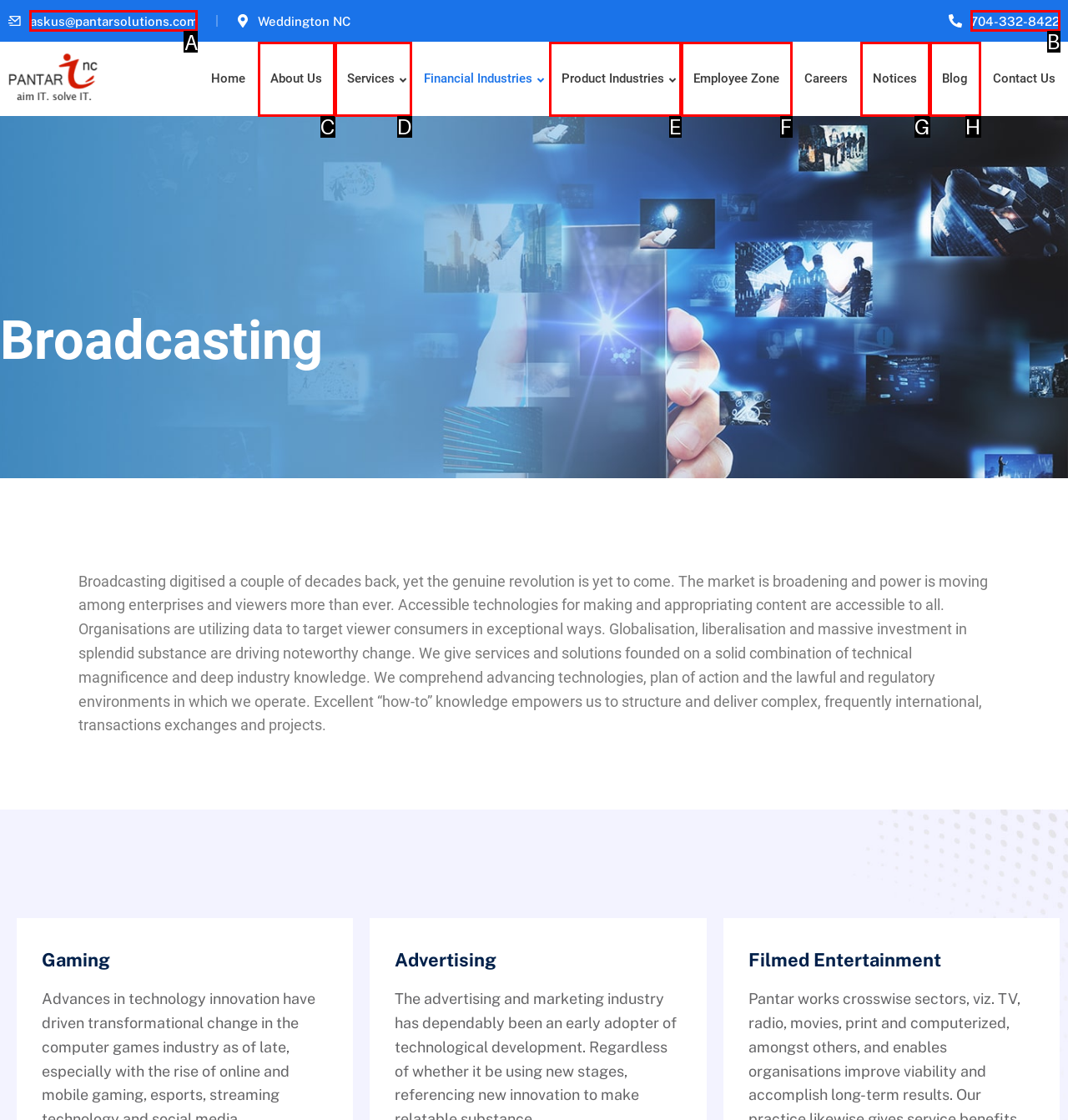Identify the letter of the UI element I need to click to carry out the following instruction: Contact Us through email

A